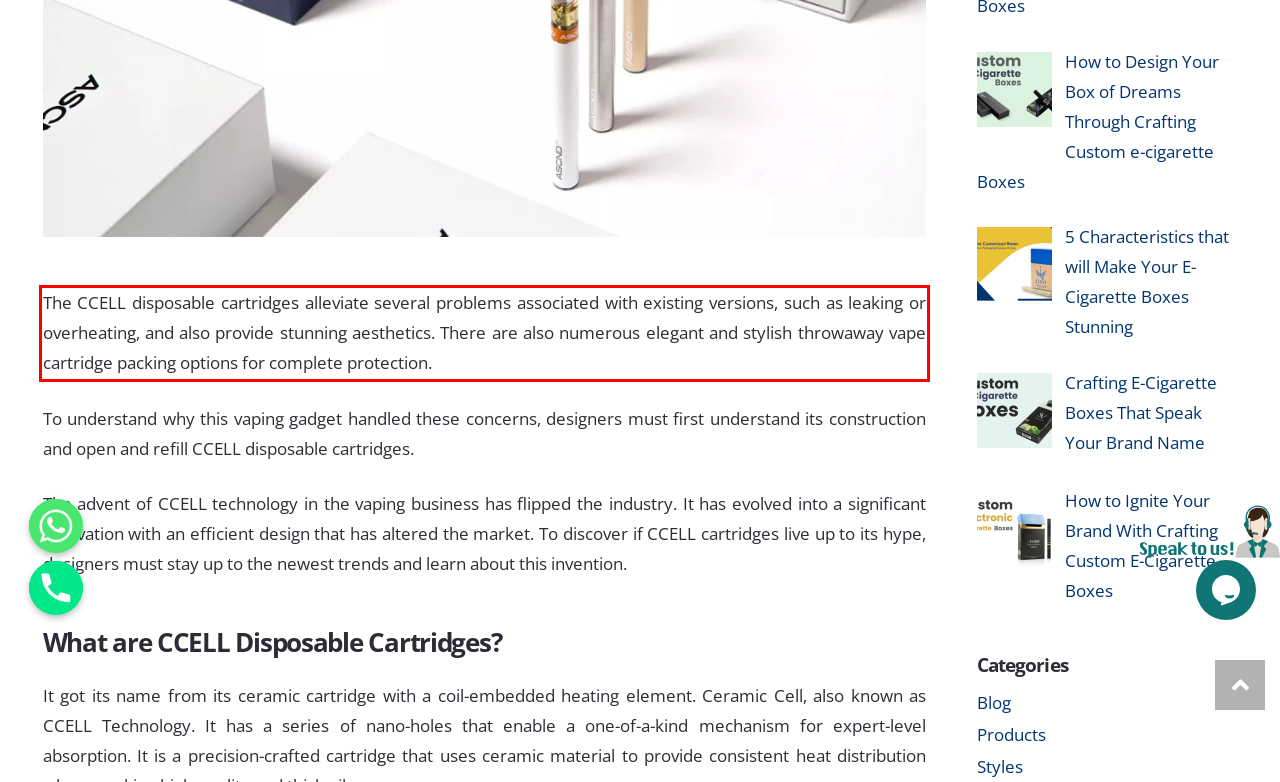Look at the provided screenshot of the webpage and perform OCR on the text within the red bounding box.

The CCELL disposable cartridges alleviate several problems associated with existing versions, such as leaking or overheating, and also provide stunning aesthetics. There are also numerous elegant and stylish throwaway vape cartridge packing options for complete protection.